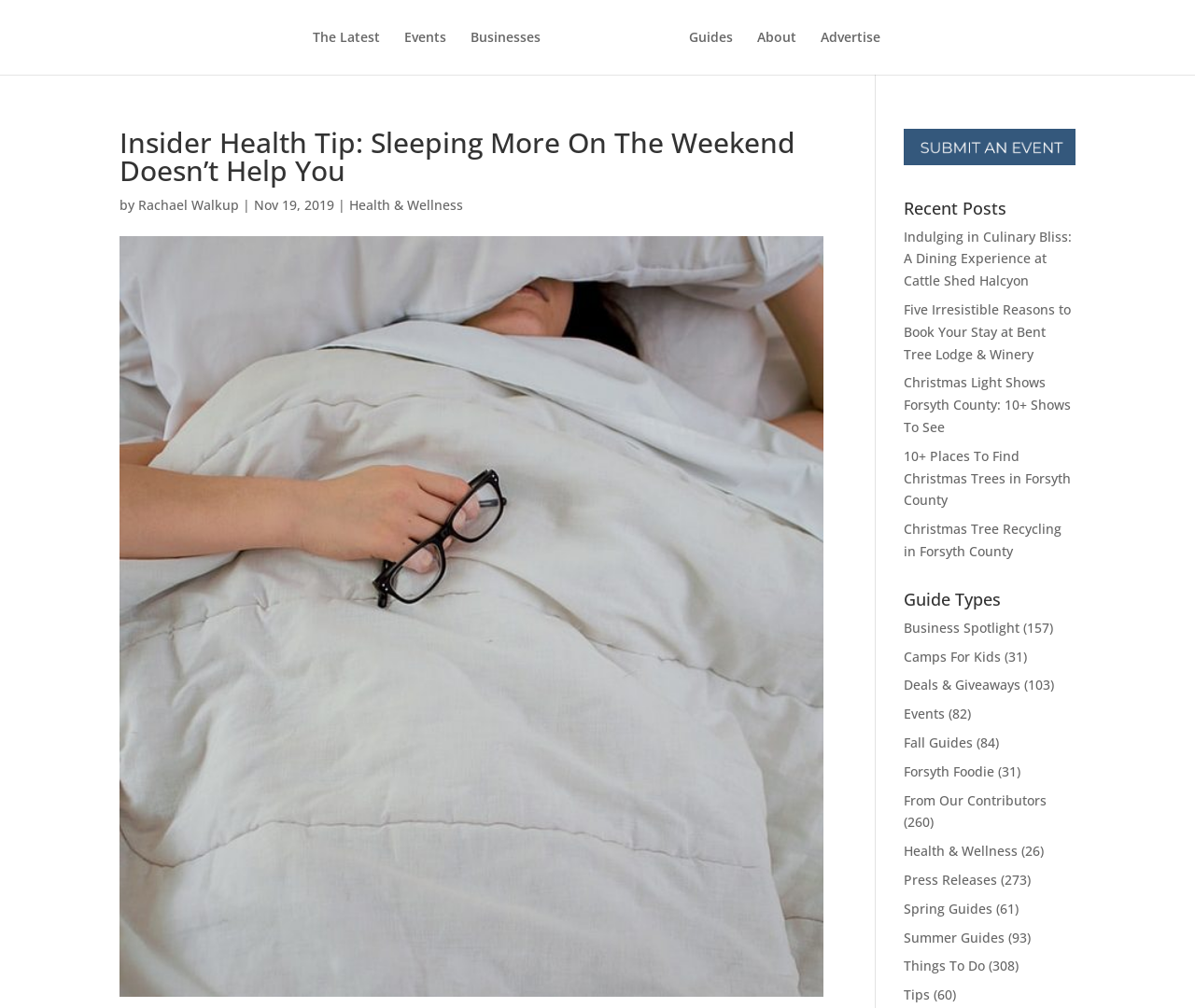Please provide a comprehensive answer to the question below using the information from the image: What is the name of the website?

I determined the answer by looking at the link 'Cumming Local' with the image 'Cumming Local' next to it, which suggests that it is the name of the website.